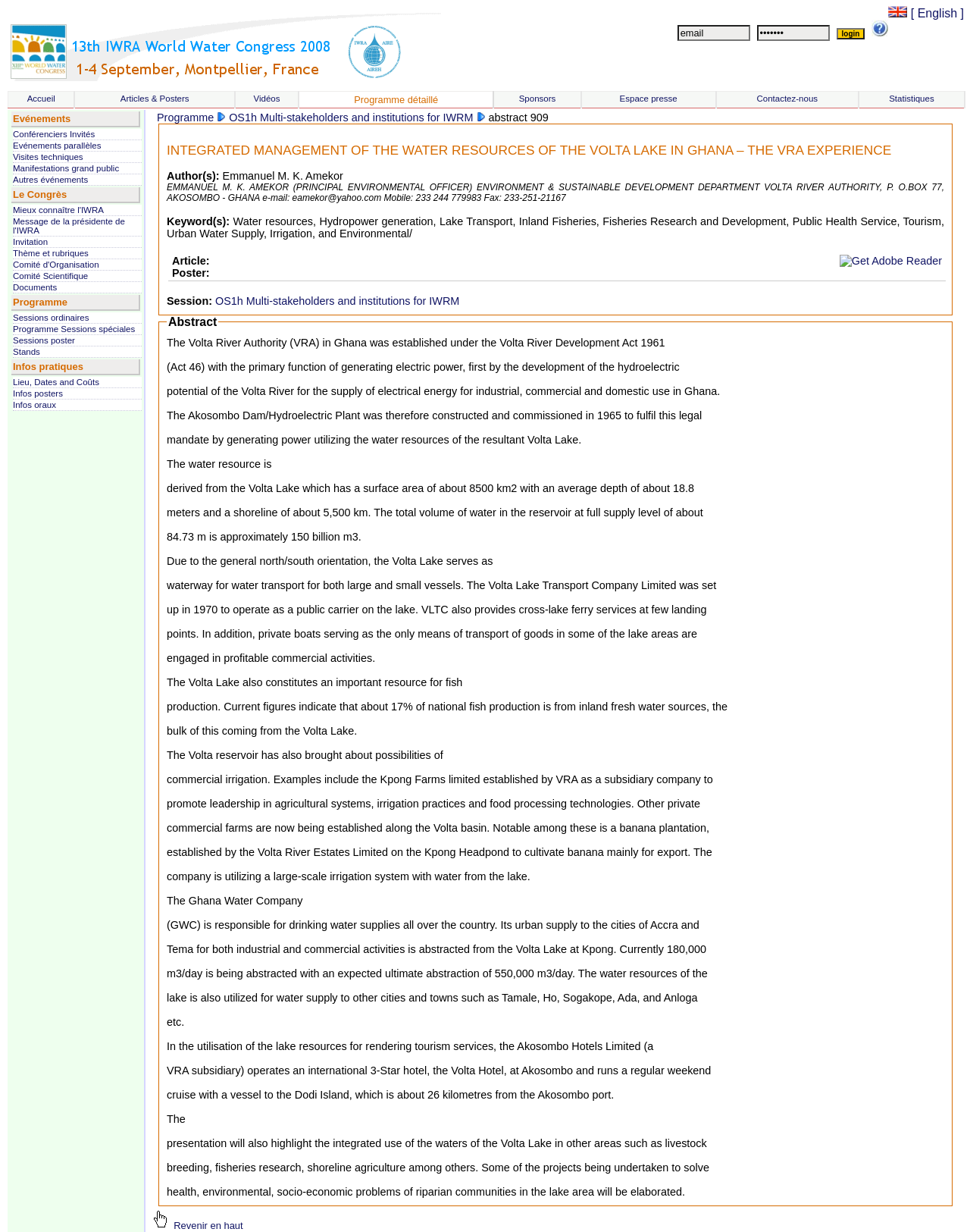Identify the bounding box for the described UI element. Provide the coordinates in (top-left x, top-left y, bottom-right x, bottom-right y) format with values ranging from 0 to 1: Sessions poster

[0.013, 0.273, 0.077, 0.28]